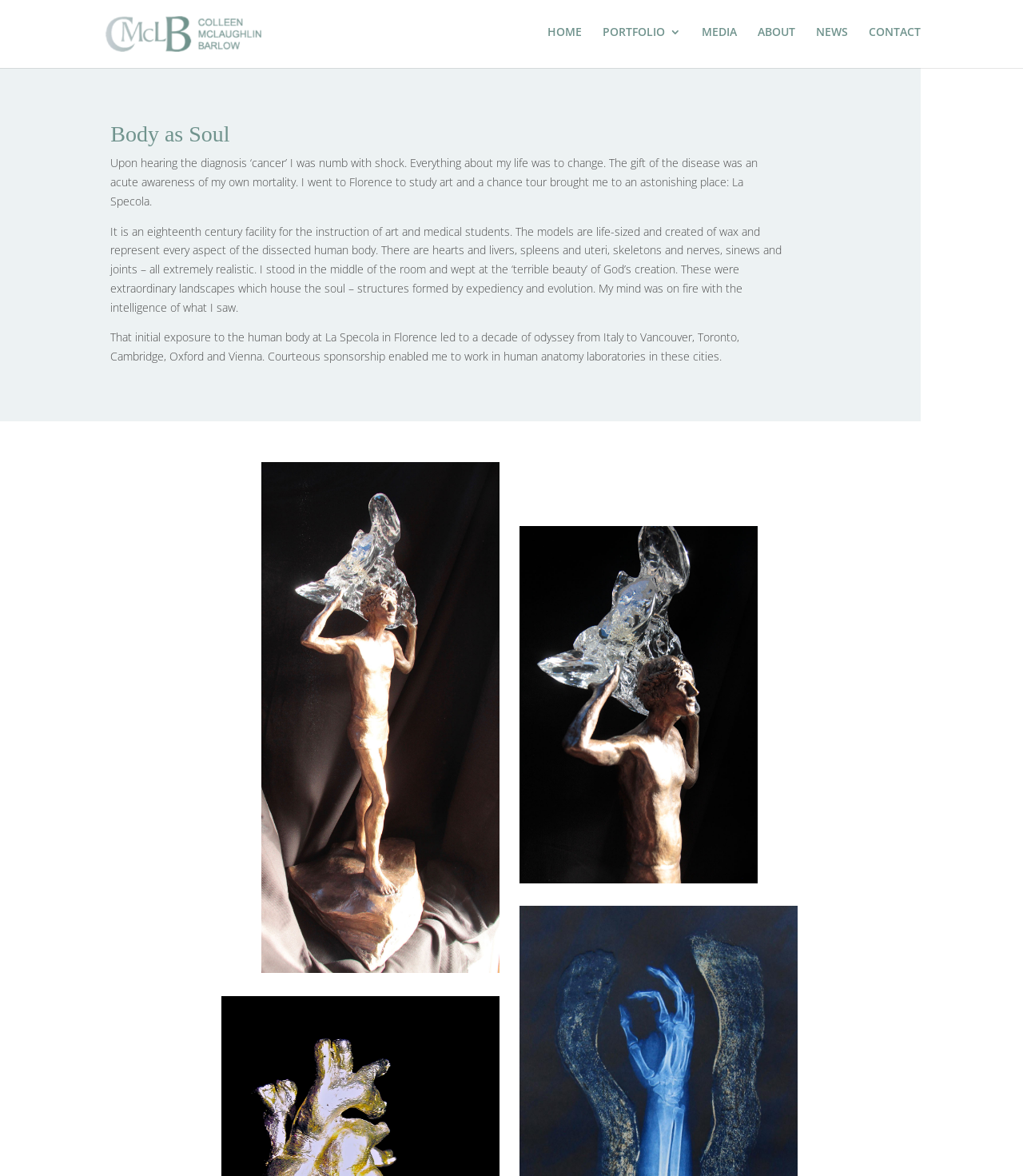Where did the author study art?
Refer to the image and provide a concise answer in one word or phrase.

Florence